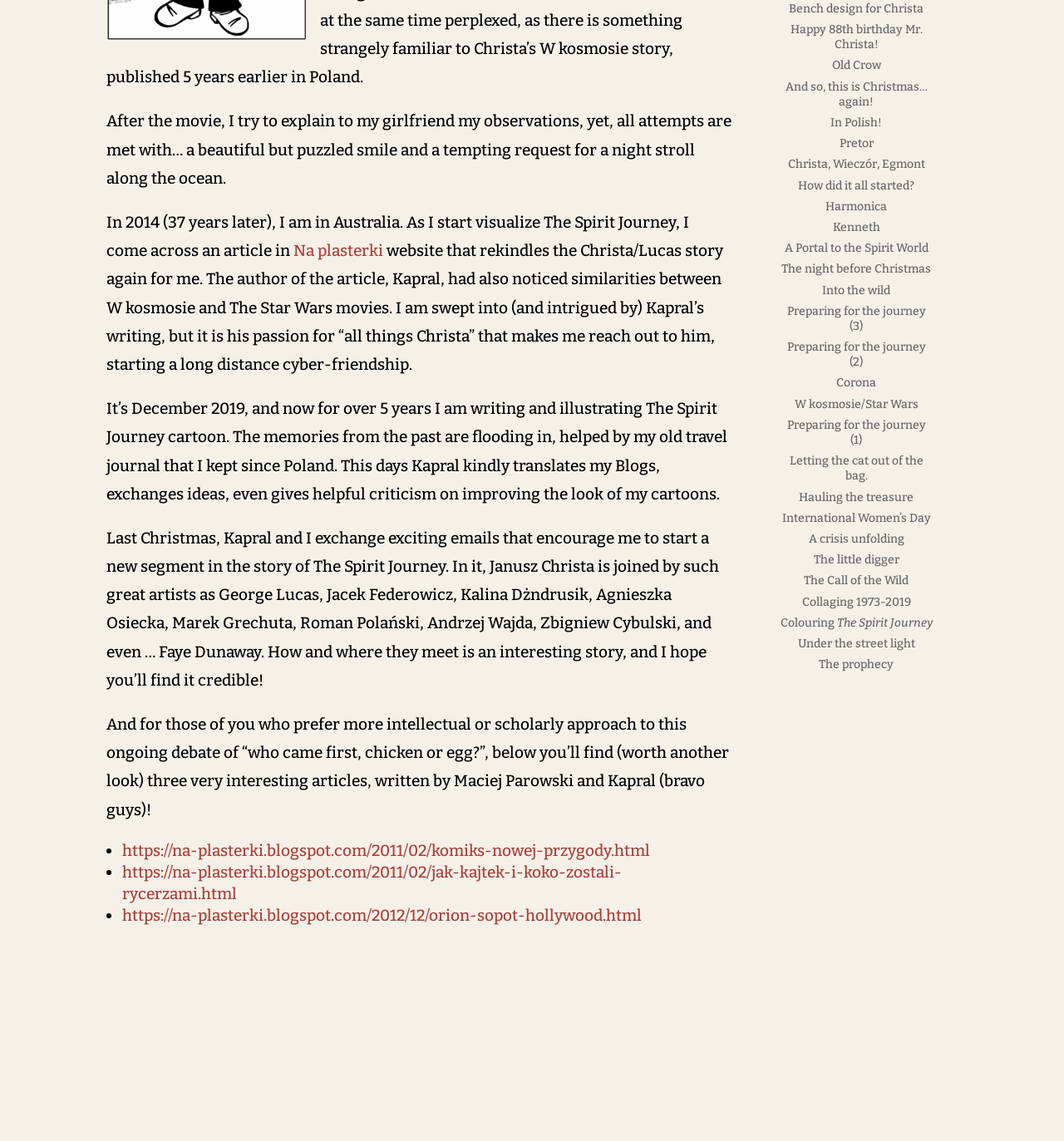Identify the bounding box for the UI element described as: "Collaging 1973-2019". Ensure the coordinates are four float numbers between 0 and 1, formatted as [left, top, right, bottom].

[0.754, 0.521, 0.856, 0.534]